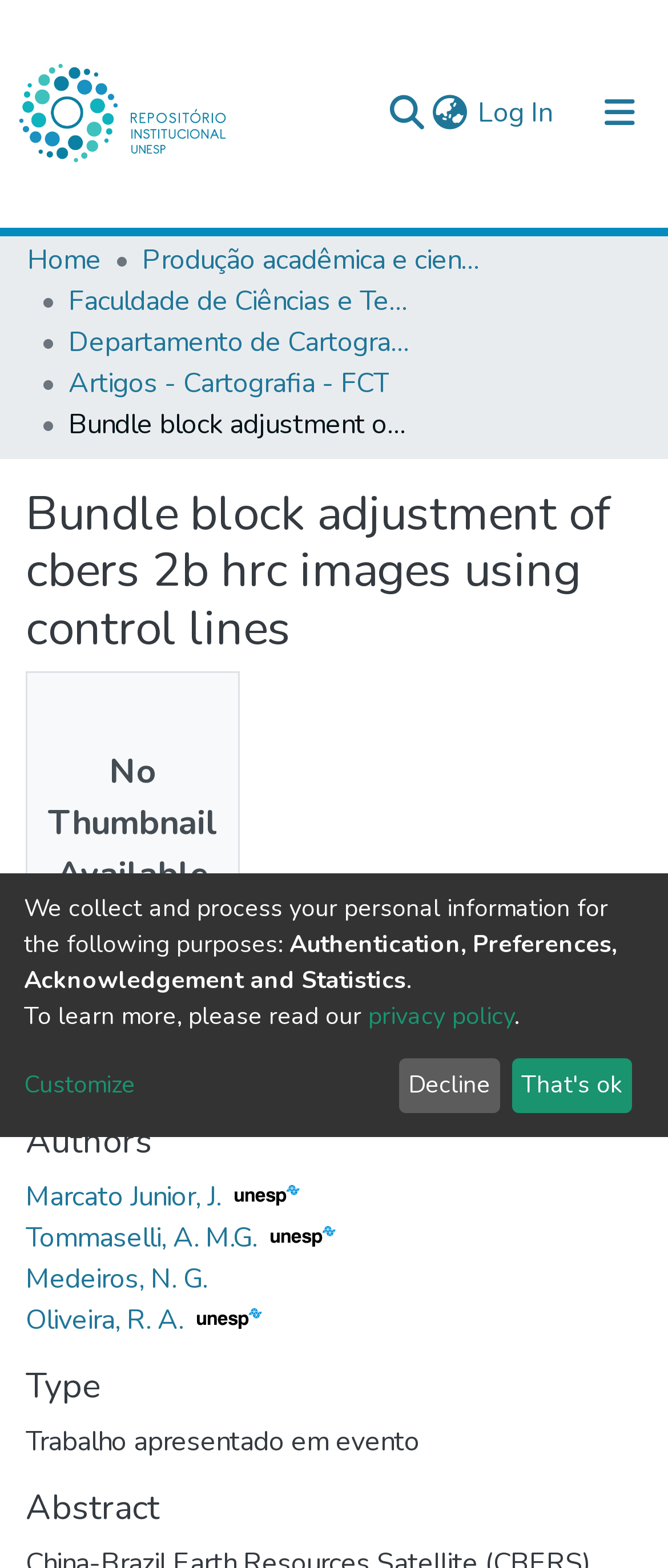Give a detailed account of the webpage's layout and content.

The webpage appears to be a repository or academic database page, with a focus on a specific research article or publication. At the top of the page, there is a navigation bar with links to the user profile, search, language switch, and login. Below this, there is a main navigation bar with links to communities and collections, all repository items, statistics, and an icon.

The main content of the page is divided into sections, with headings and static text describing the publication. The title of the publication, "Bundle block adjustment of cbers 2b hrc images using control lines", is prominently displayed near the top of the page. Below this, there is a section with a "No Thumbnail Available" message, indicating that there is no image associated with the publication.

The publication's metadata is organized into sections, including date, authors, type, and abstract. The authors' names are listed with accompanying images, likely representing their profiles or avatars. The abstract section appears to be a brief summary of the publication's content.

At the bottom of the page, there is a notice about the collection and processing of personal information, with links to a privacy policy and options to customize or decline. There are also two buttons, "Decline" and "That's ok", which likely relate to the privacy policy notice.